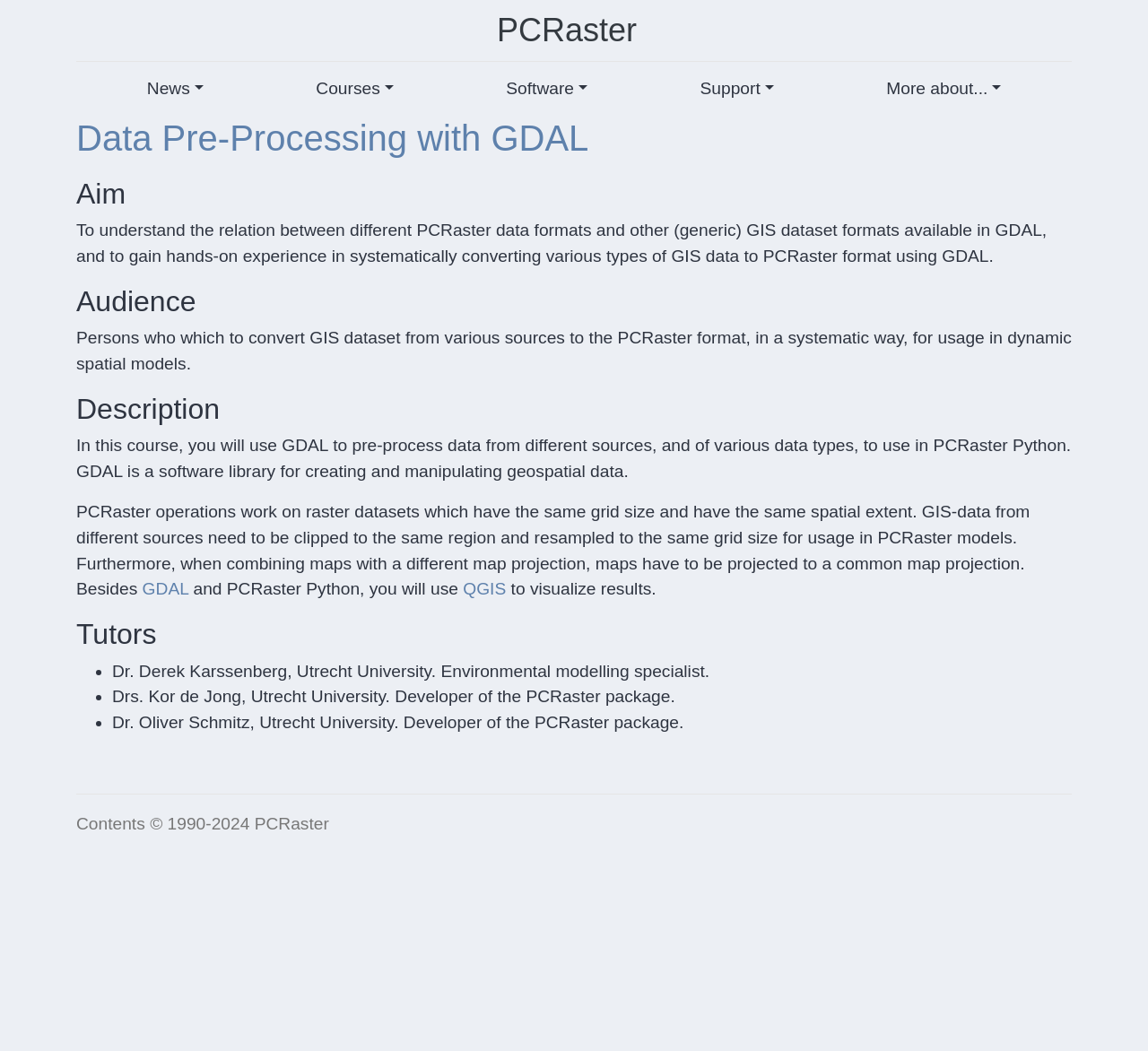Answer the question using only a single word or phrase: 
What is the purpose of the course described on this webpage?

To convert GIS data to PCRaster format